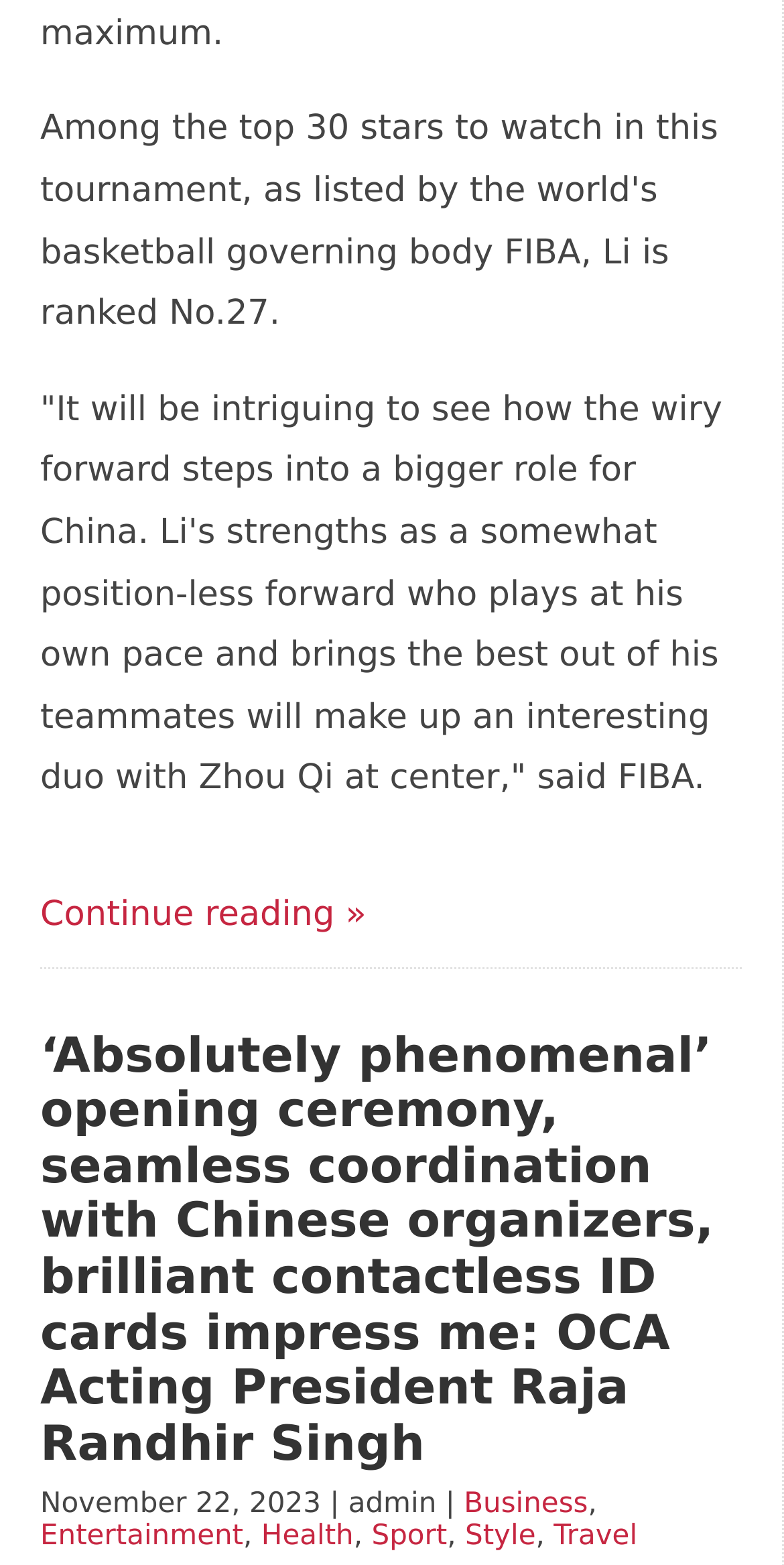Please determine the bounding box coordinates of the element to click on in order to accomplish the following task: "View the full article about OCA Acting President Raja Randhir Singh". Ensure the coordinates are four float numbers ranging from 0 to 1, i.e., [left, top, right, bottom].

[0.051, 0.656, 0.91, 0.94]